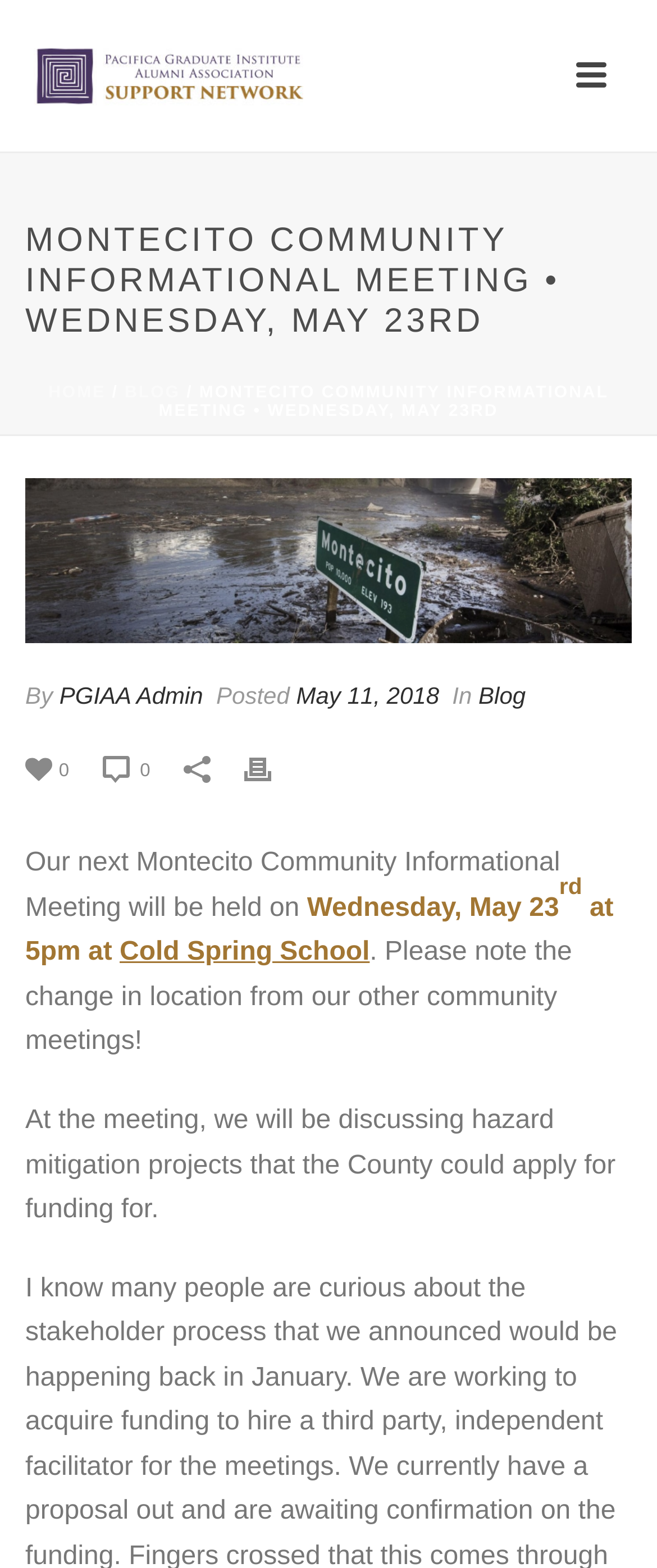Kindly determine the bounding box coordinates for the area that needs to be clicked to execute this instruction: "Click Print".

[0.372, 0.478, 0.465, 0.503]